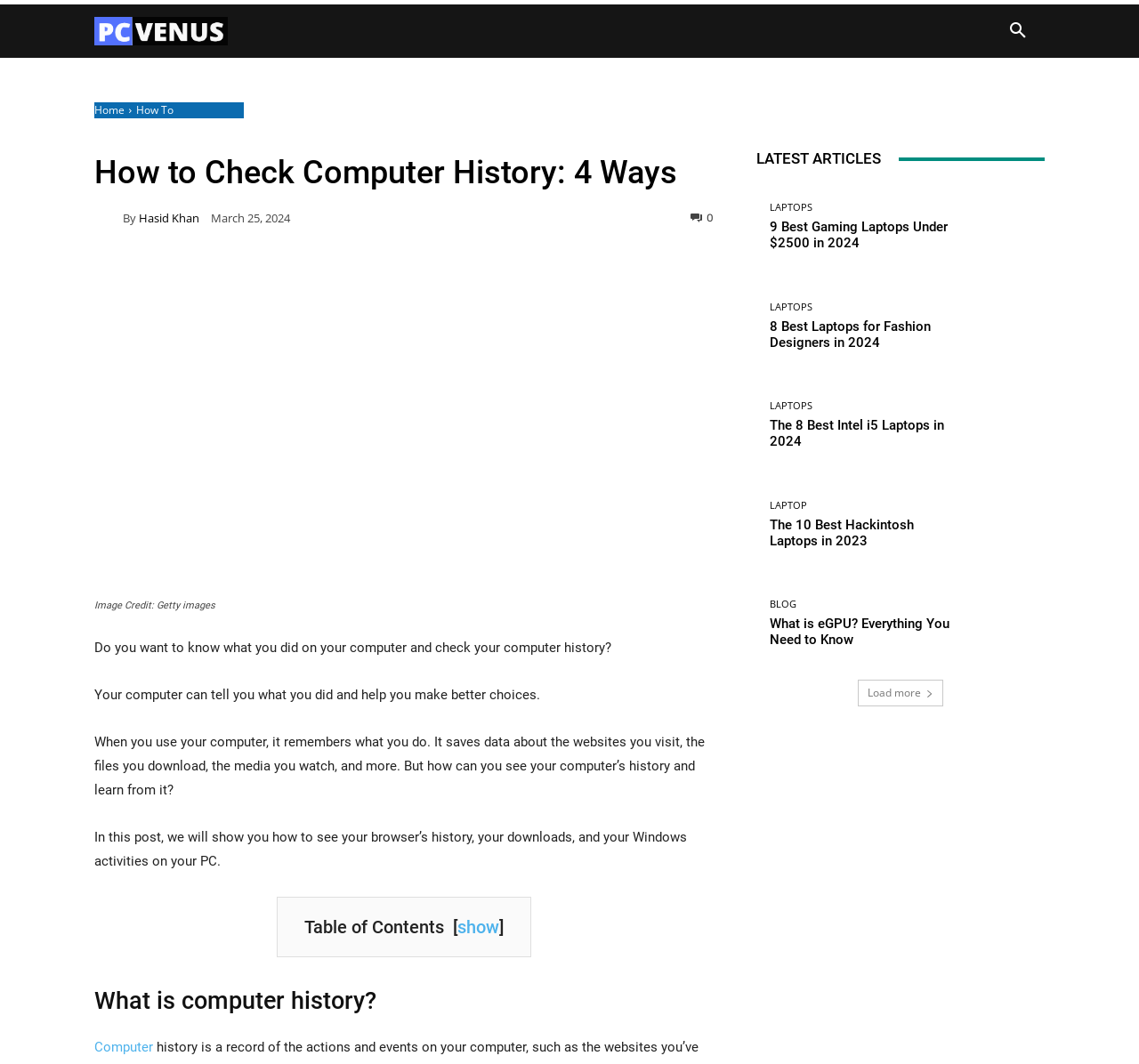What is the author of the article?
Please provide a comprehensive answer based on the visual information in the image.

The author's name is mentioned below the main heading, along with a link to the author's profile and a small image of the author.